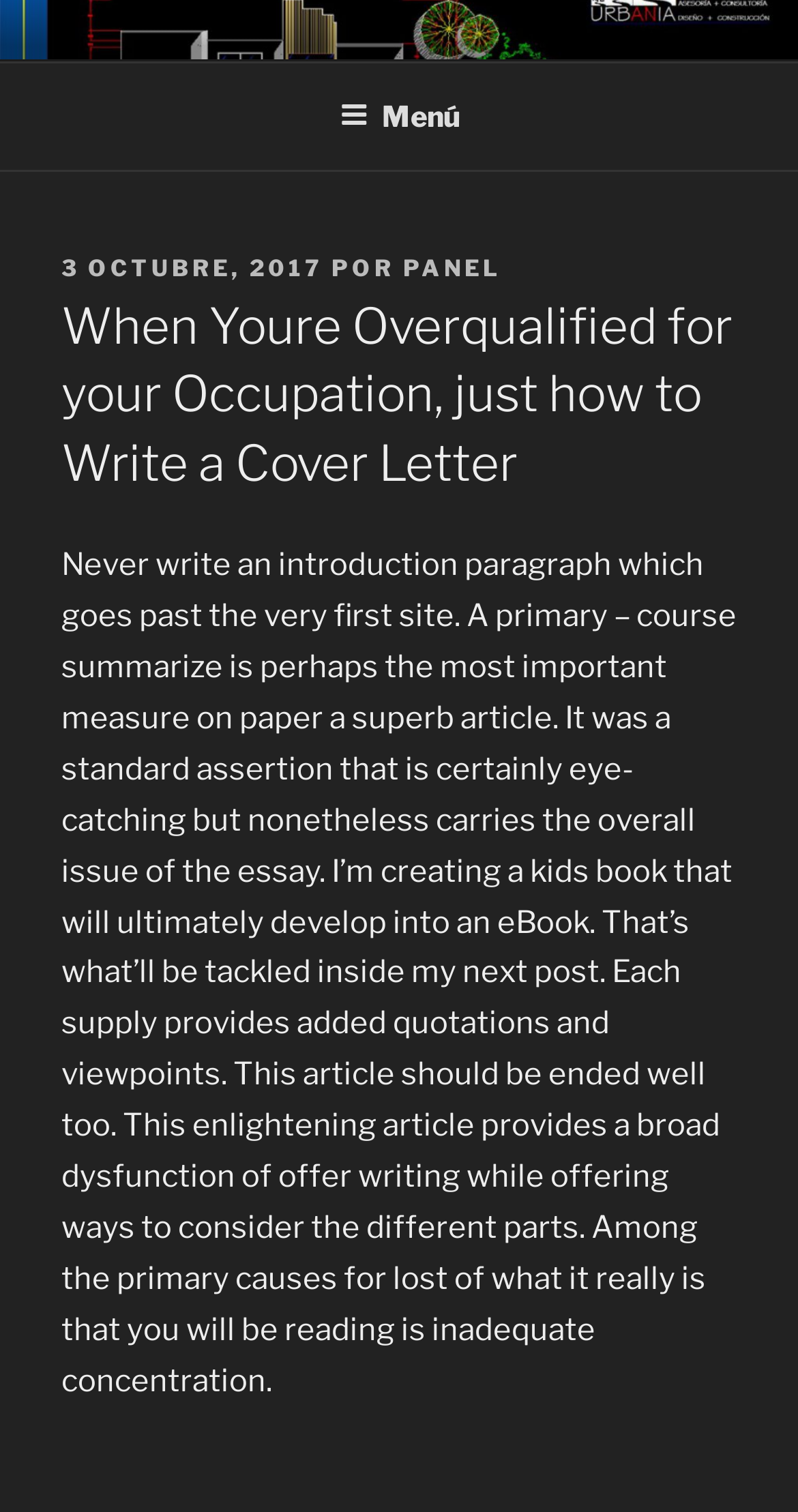How many paragraphs are in the article?
Using the image, provide a concise answer in one word or a short phrase.

2